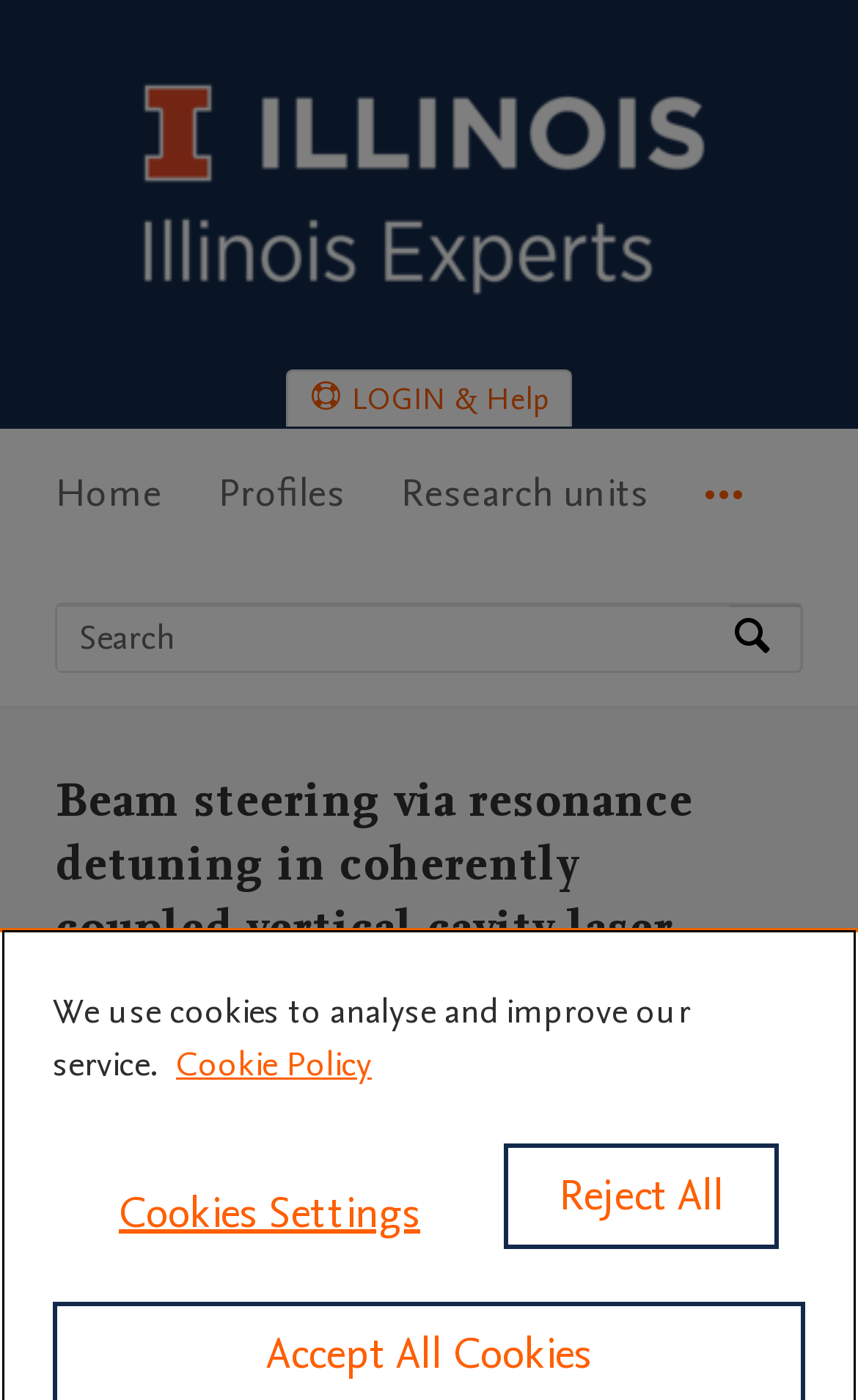What is the department affiliated with the authors?
Answer the question with a single word or phrase, referring to the image.

Electrical and Computer Engineering